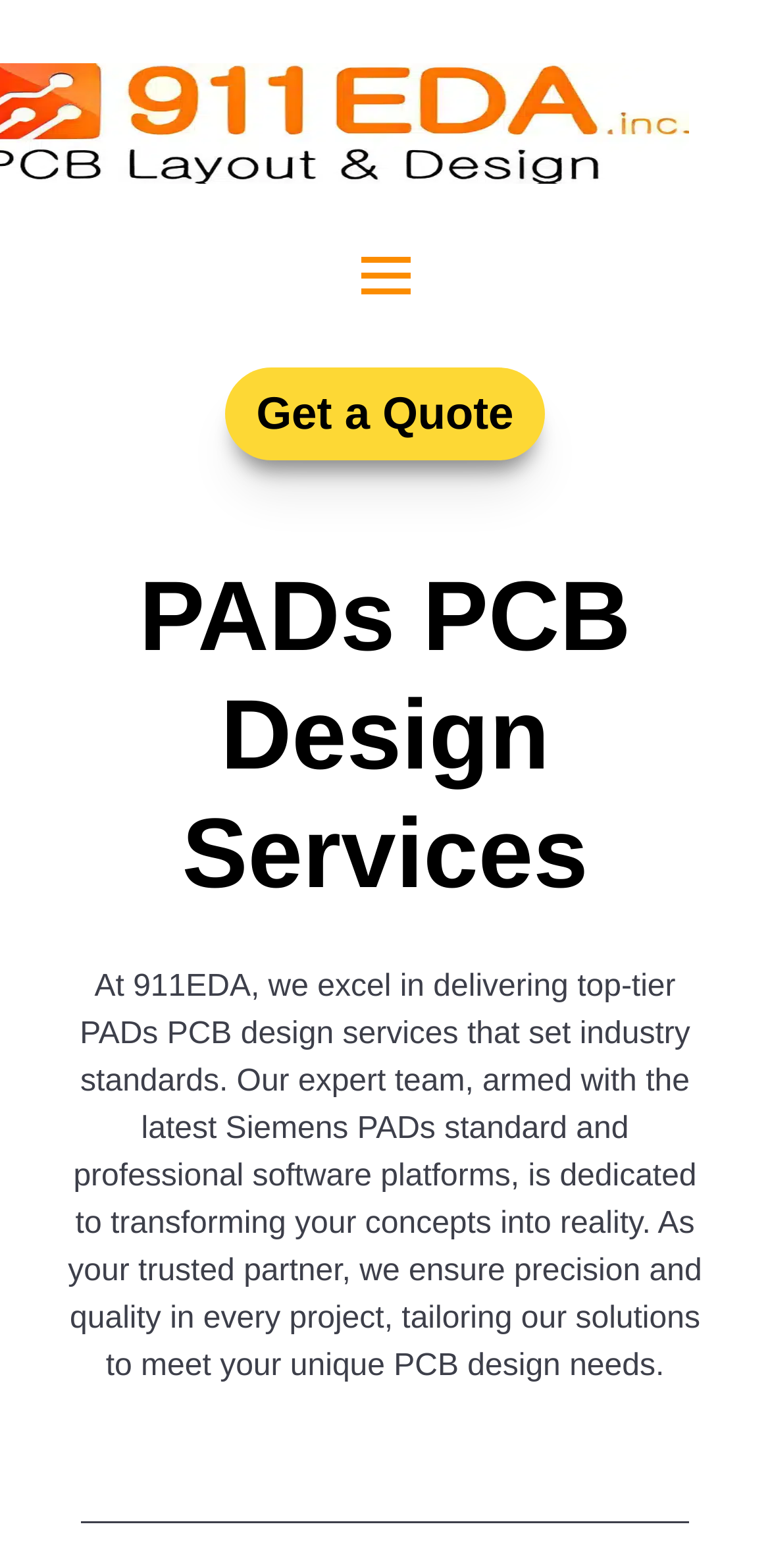Find and provide the bounding box coordinates for the UI element described with: "Get a Quote".

[0.292, 0.234, 0.708, 0.294]